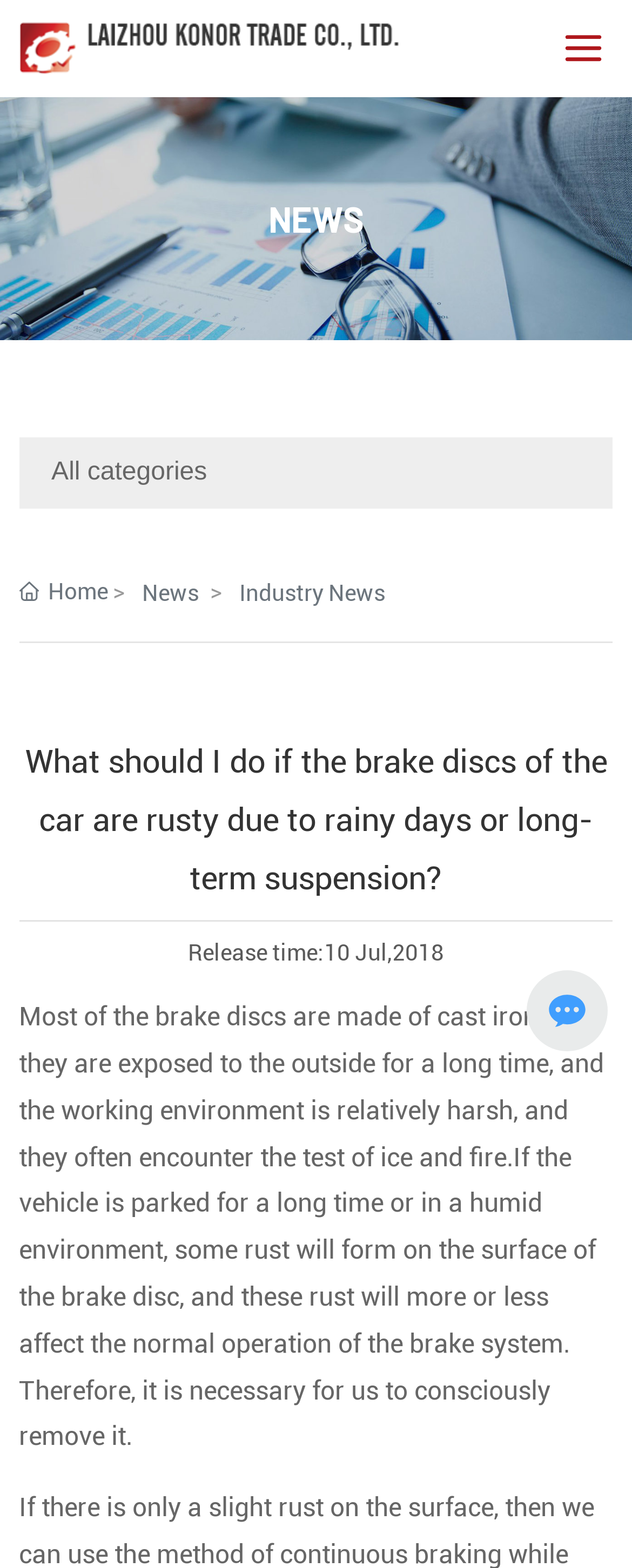What is the release date of the news article?
Please respond to the question with as much detail as possible.

The release date of the news article can be found by looking at the 'Release time:' section, which is located below the title of the article. The date '10 Jul, 2018' is explicitly stated in this section.